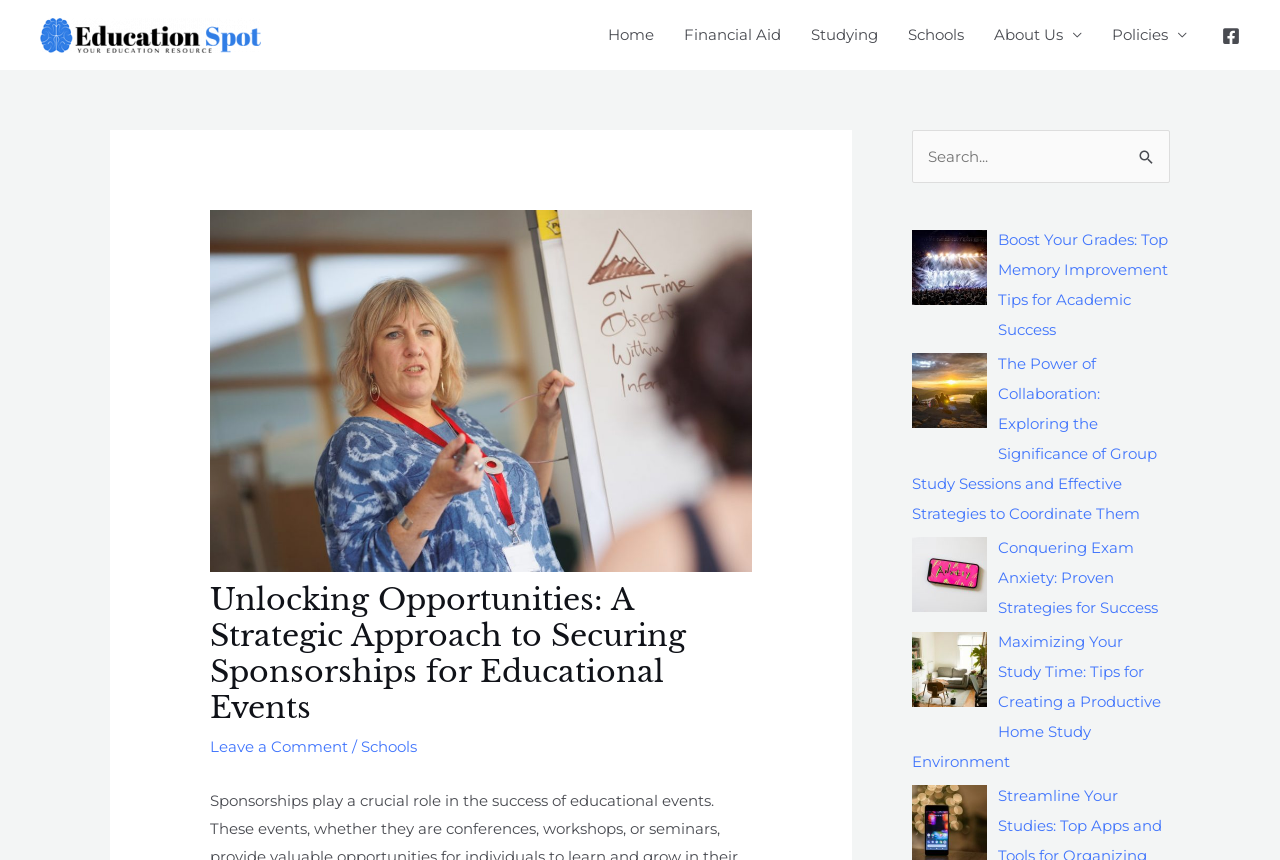Please identify the bounding box coordinates of the element I need to click to follow this instruction: "Search for something".

[0.712, 0.151, 0.914, 0.213]